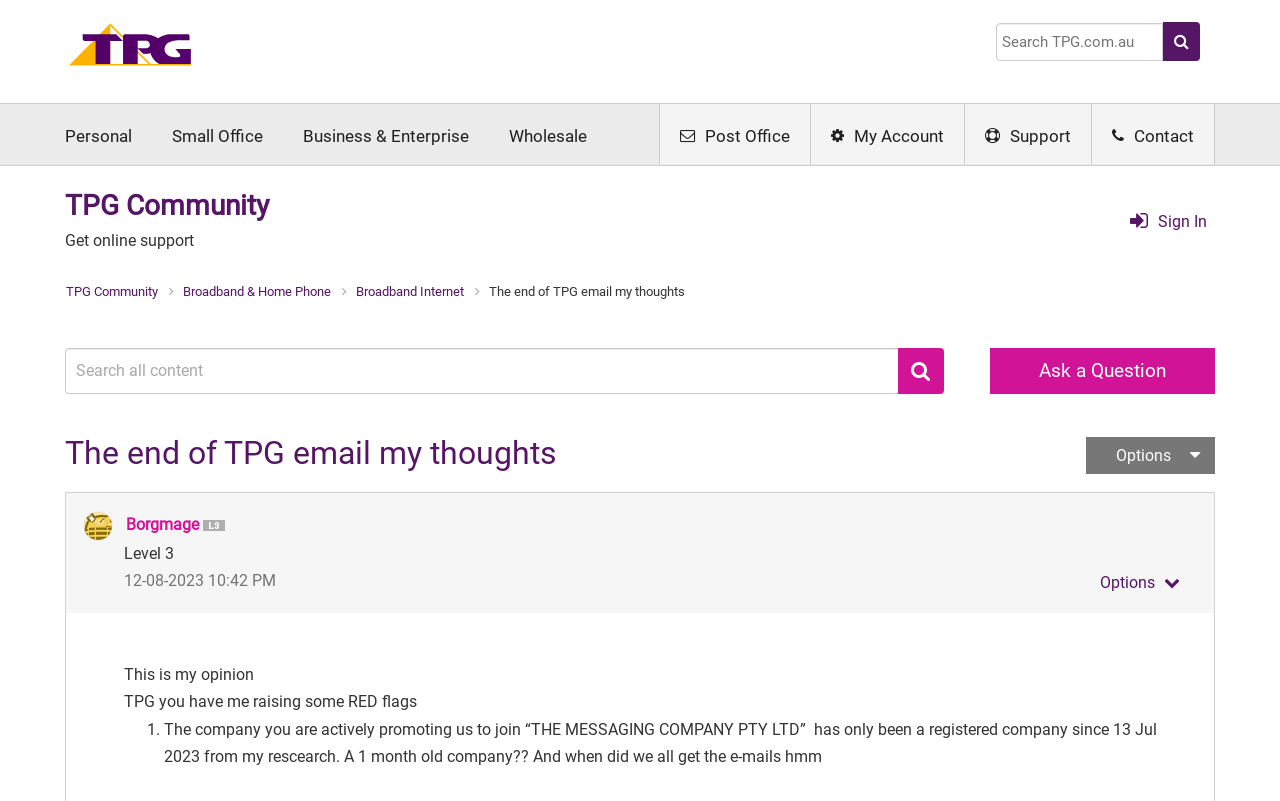Select the bounding box coordinates of the element I need to click to carry out the following instruction: "Show post option menu".

[0.851, 0.711, 0.927, 0.752]